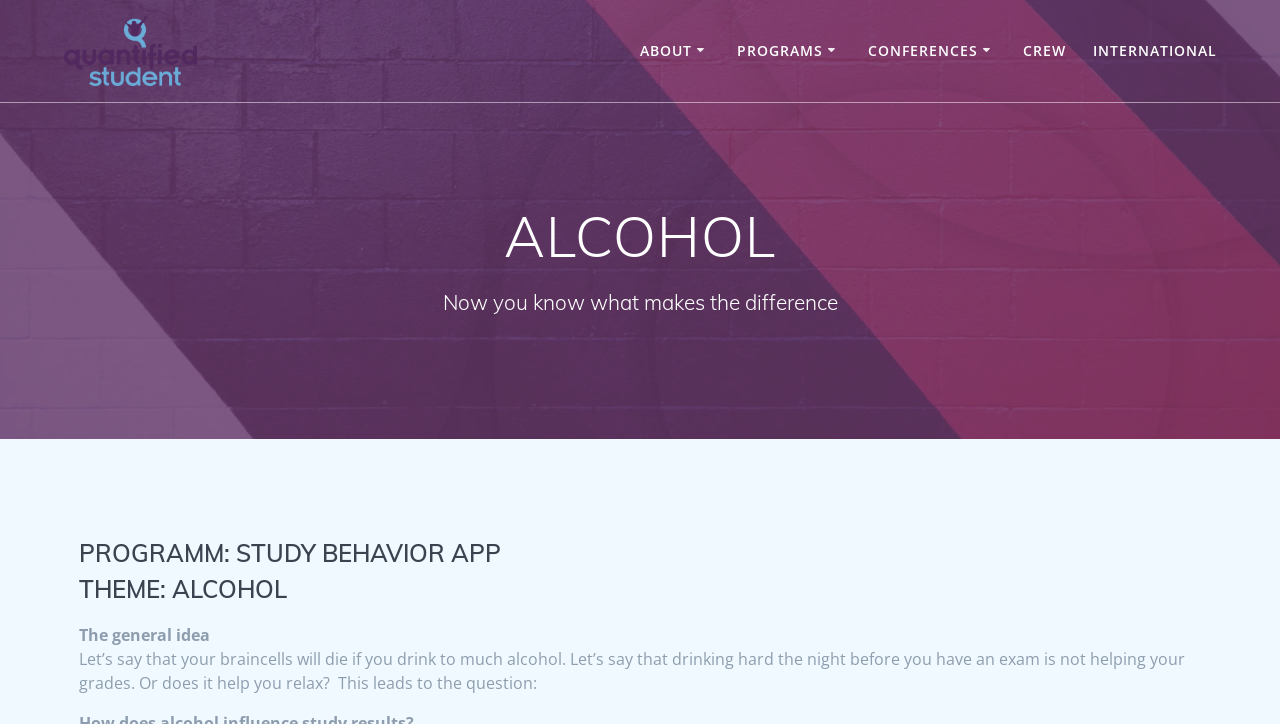Give a one-word or one-phrase response to the question:
What is the position of the 'ALCOHOL' link?

Third from the top